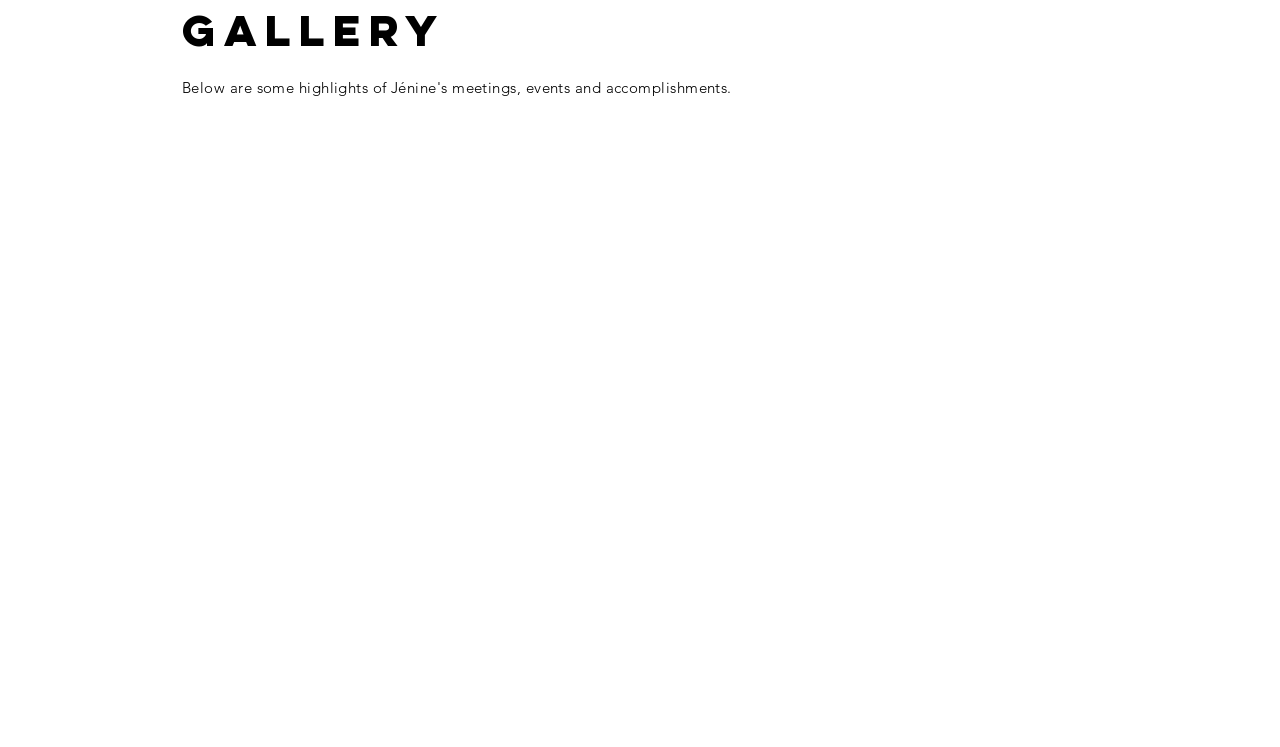How many buttons are there on the webpage?
Based on the image, give a one-word or short phrase answer.

3